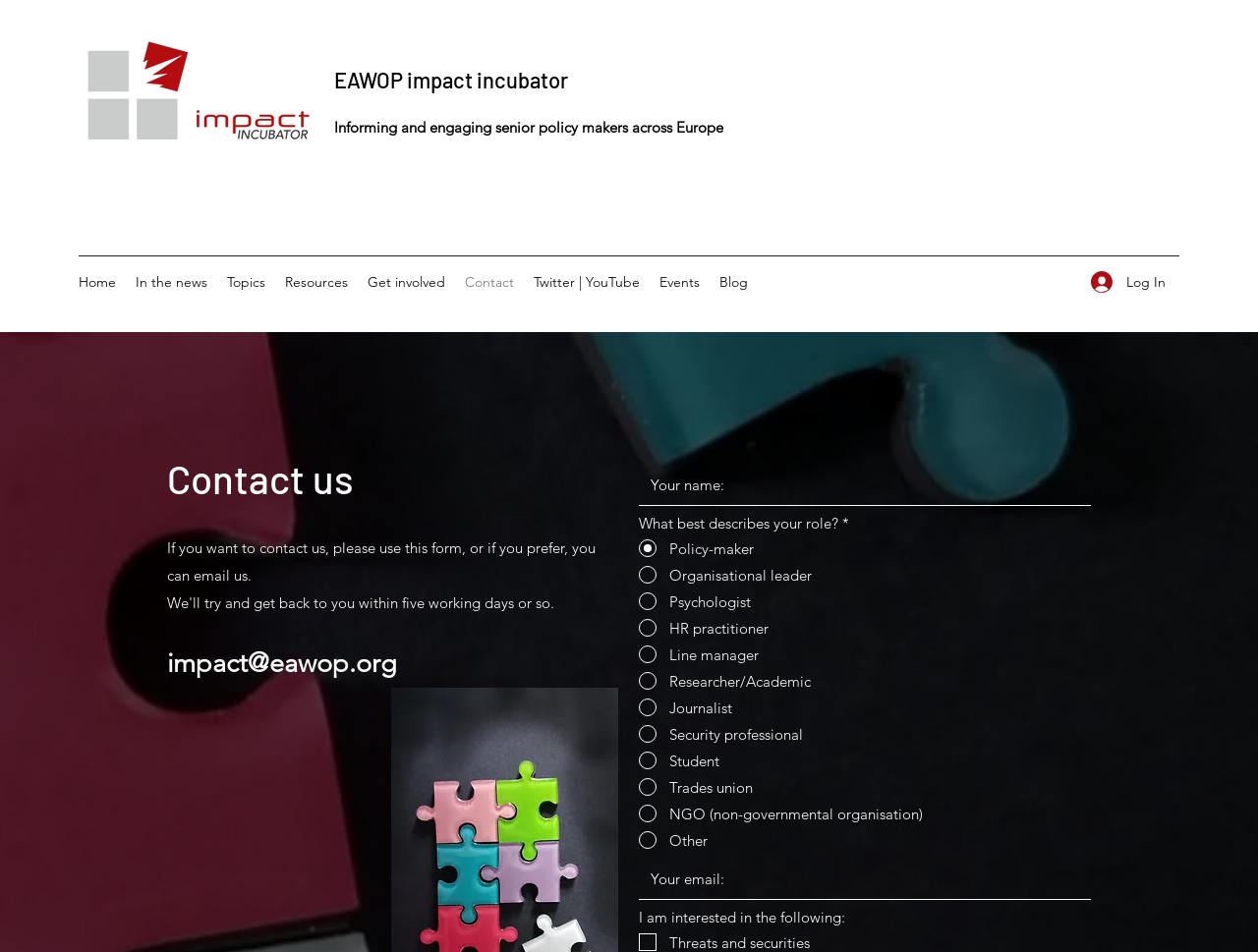Can you provide the bounding box coordinates for the element that should be clicked to implement the instruction: "Click the Log In button"?

[0.856, 0.277, 0.938, 0.315]